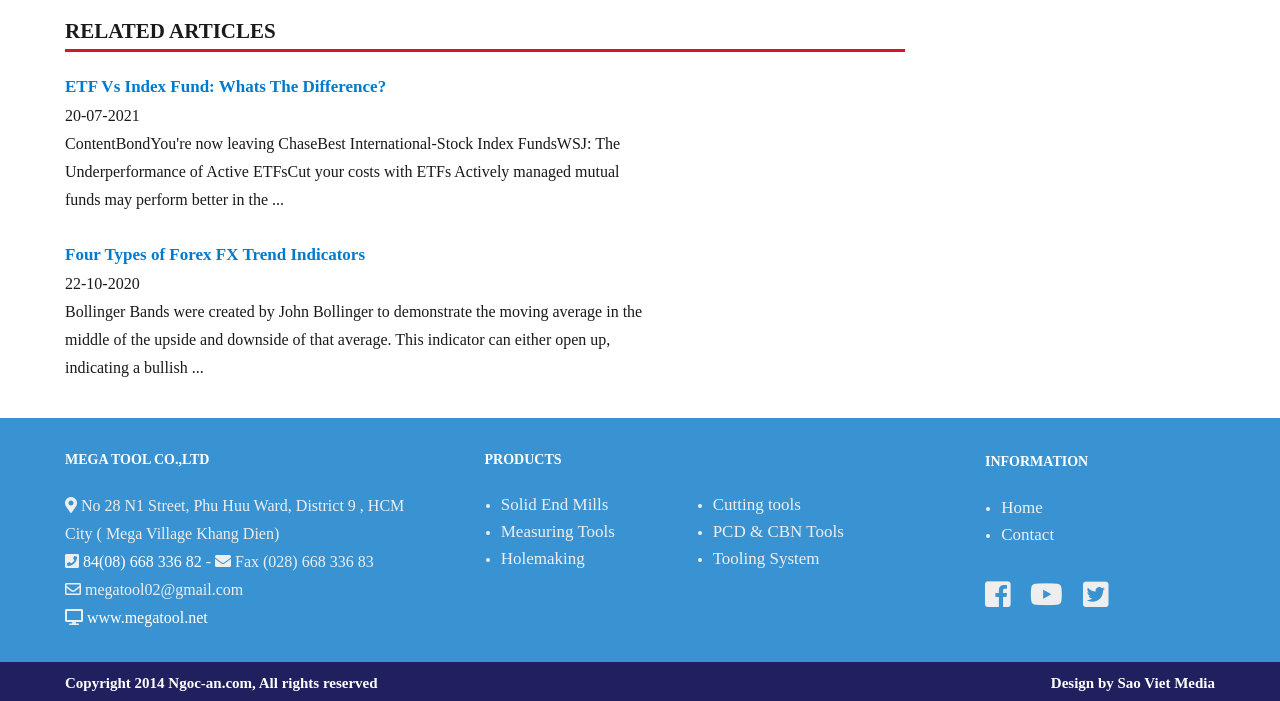Locate the bounding box coordinates of the UI element described by: "Measuring Tools". The bounding box coordinates should consist of four float numbers between 0 and 1, i.e., [left, top, right, bottom].

[0.391, 0.745, 0.48, 0.772]